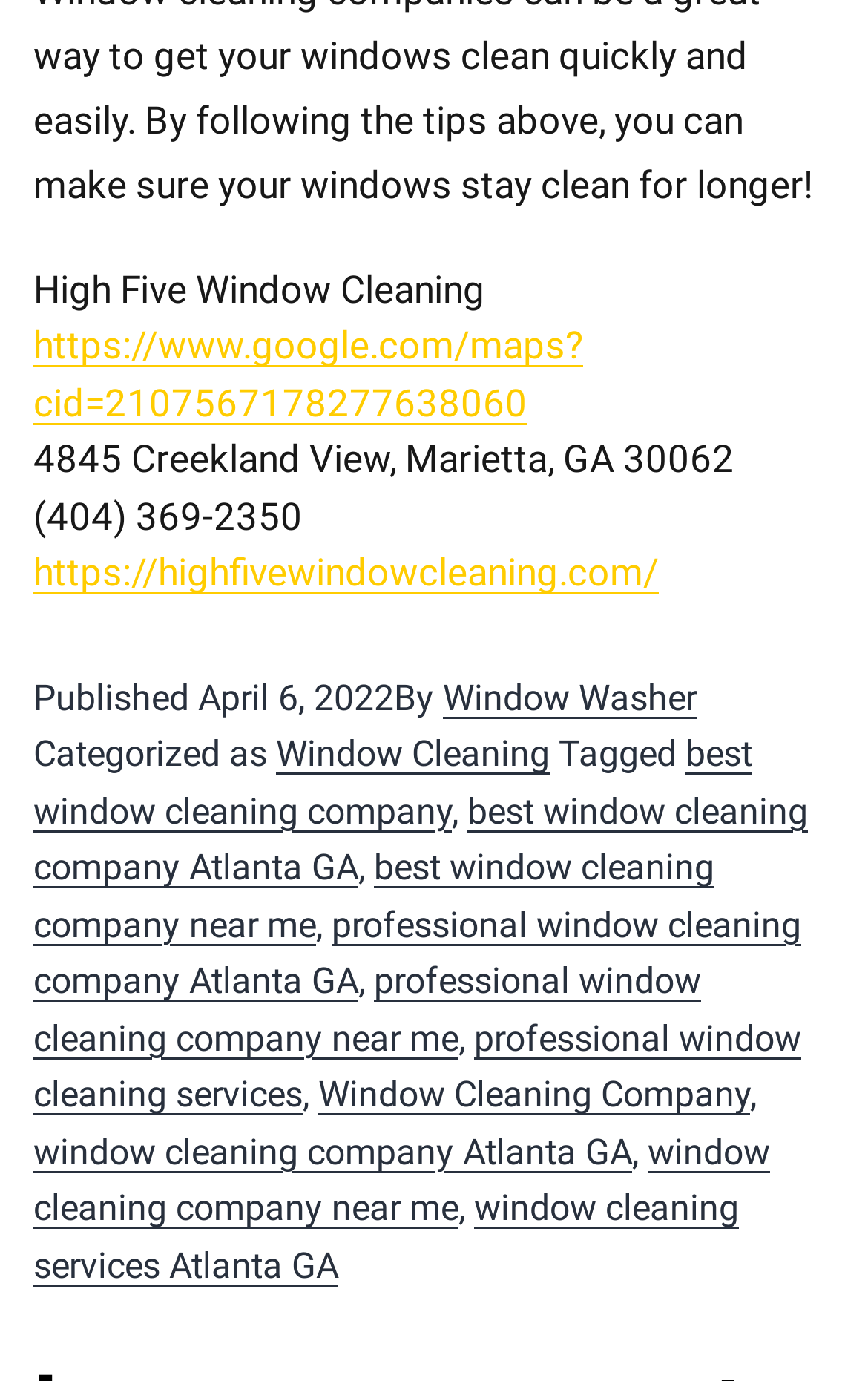Please determine the bounding box coordinates for the element that should be clicked to follow these instructions: "read the article by Window Washer".

[0.51, 0.49, 0.803, 0.52]